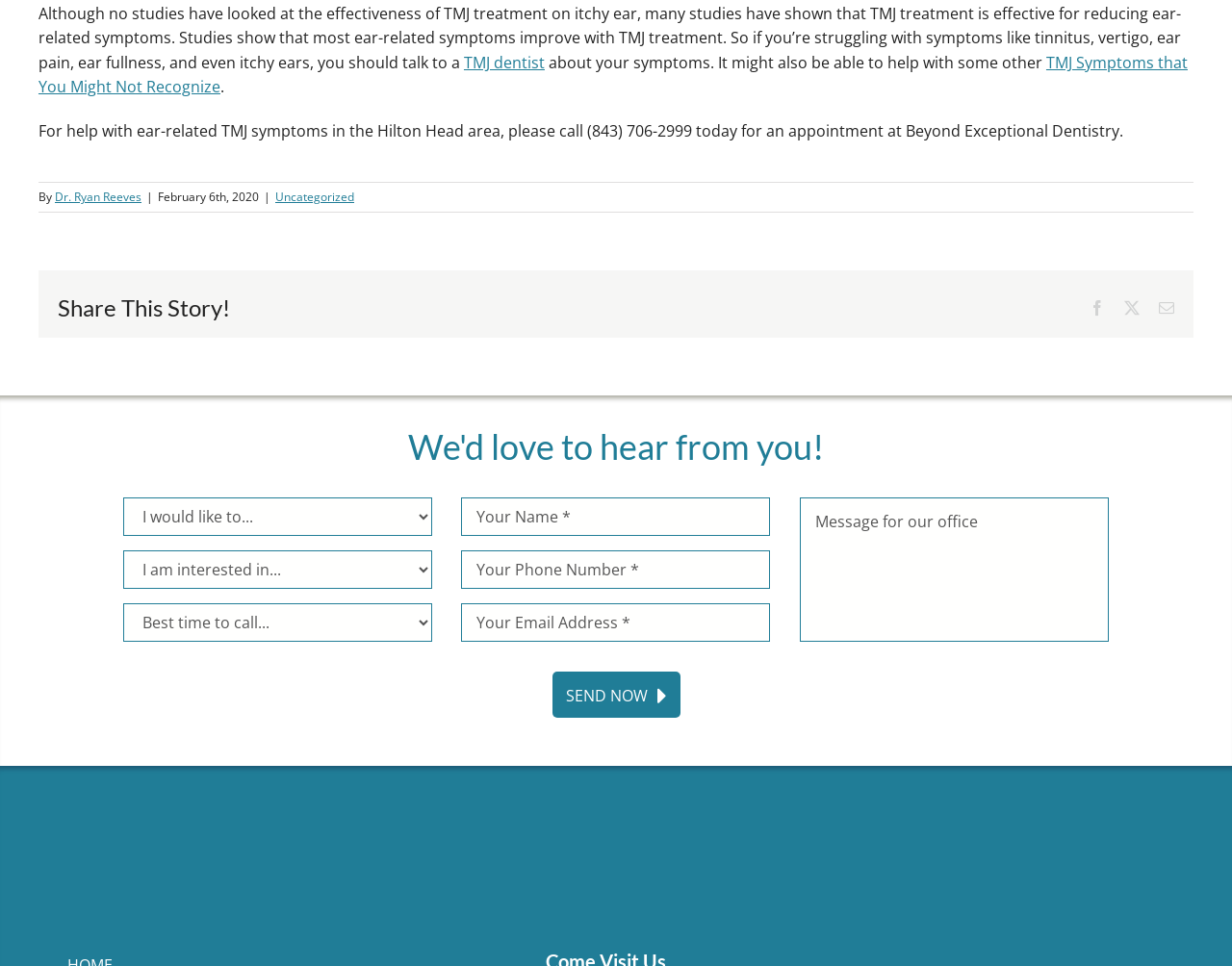Find the bounding box coordinates of the clickable area required to complete the following action: "Click the 'SEND NOW' button".

[0.448, 0.695, 0.552, 0.743]